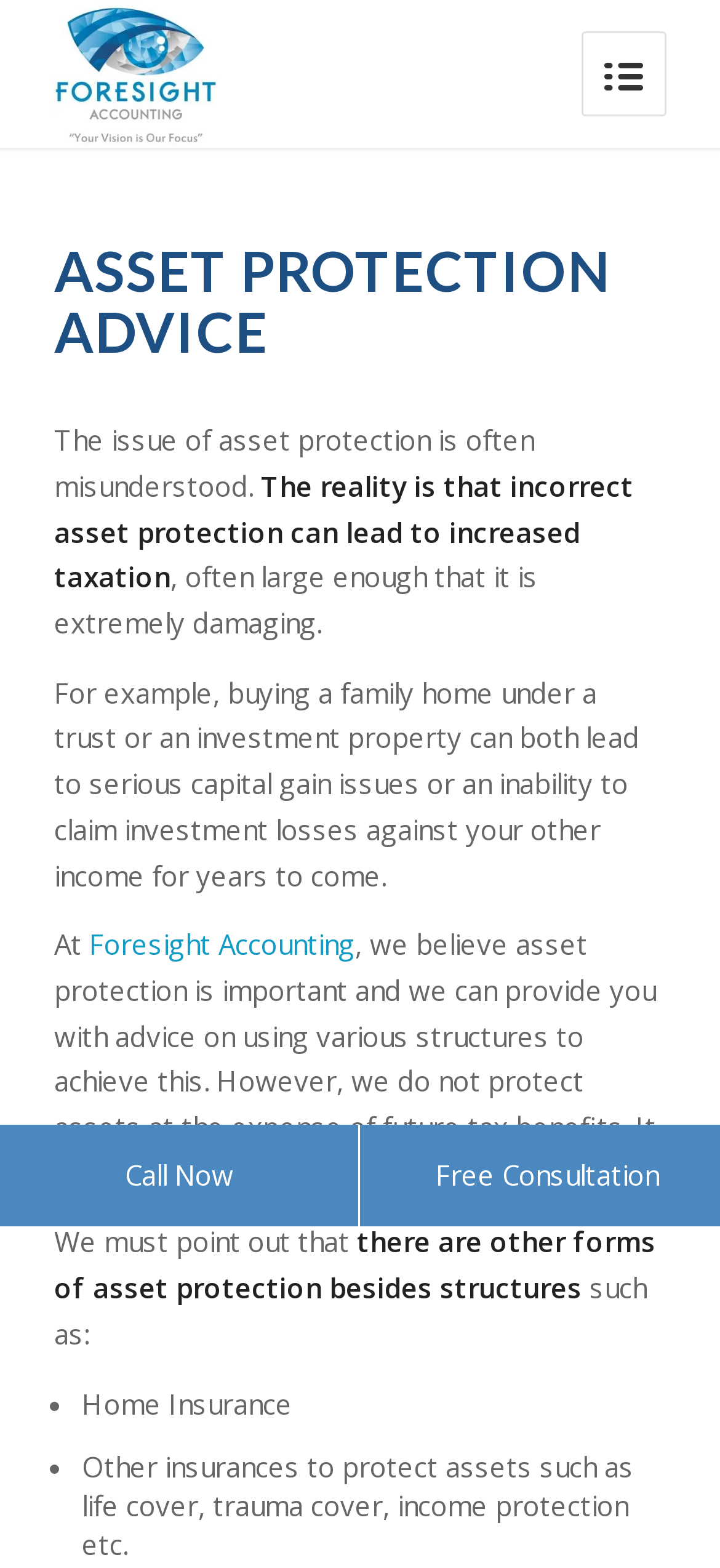What type of insurance is mentioned as a form of asset protection?
From the image, respond with a single word or phrase.

Home Insurance